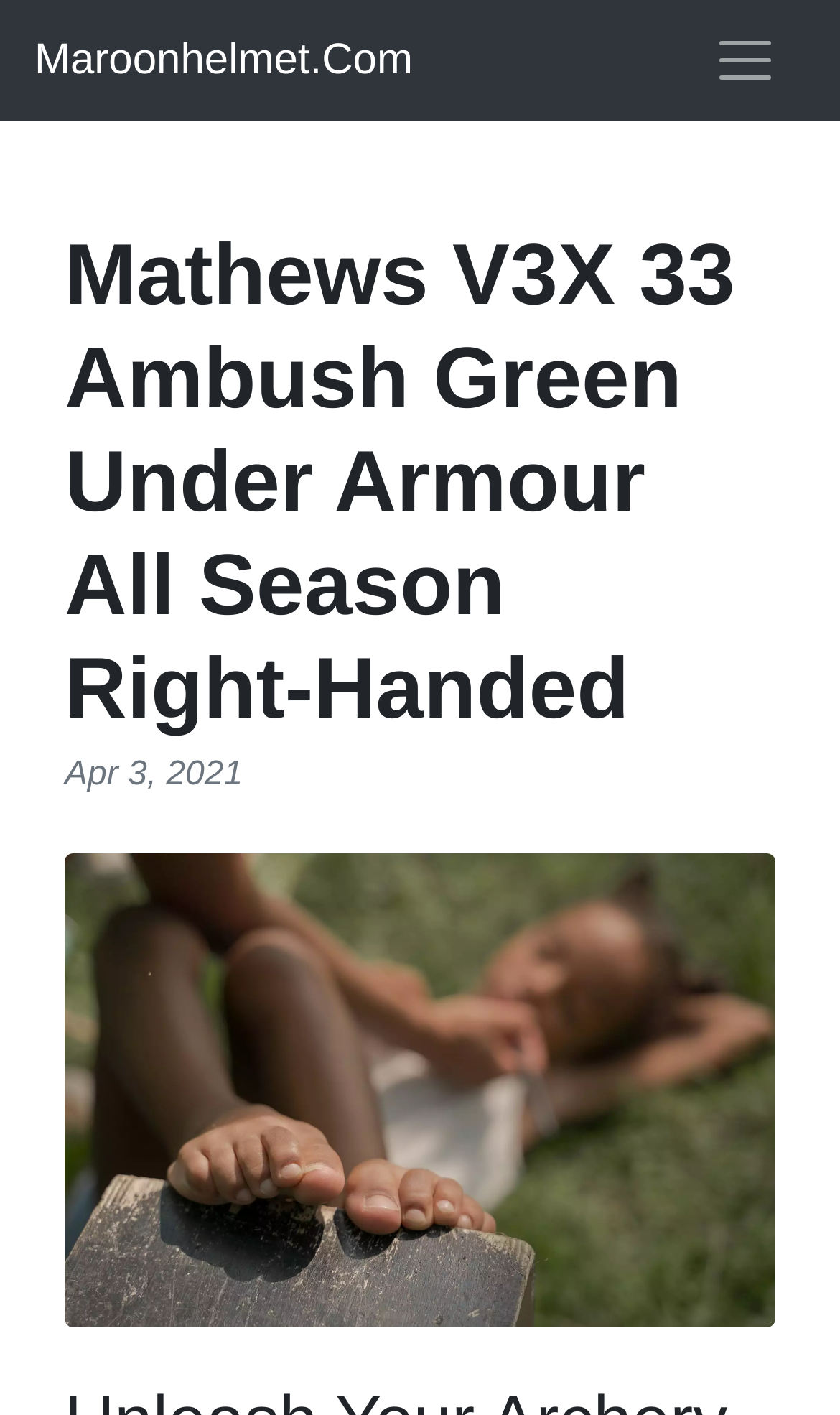Locate and provide the bounding box coordinates for the HTML element that matches this description: "Maroonhelmet.Com".

[0.041, 0.012, 0.491, 0.073]